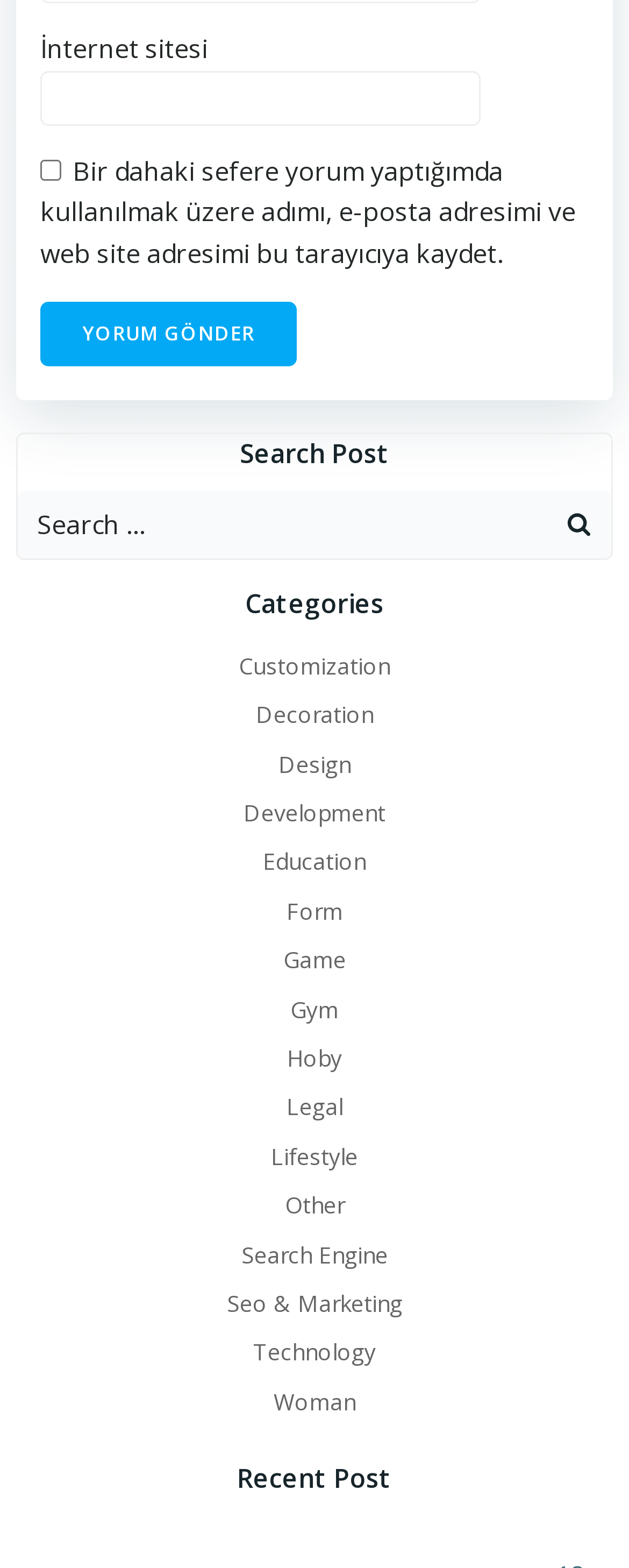Locate the bounding box coordinates of the clickable region necessary to complete the following instruction: "View posts in the Customization category". Provide the coordinates in the format of four float numbers between 0 and 1, i.e., [left, top, right, bottom].

[0.379, 0.415, 0.621, 0.434]